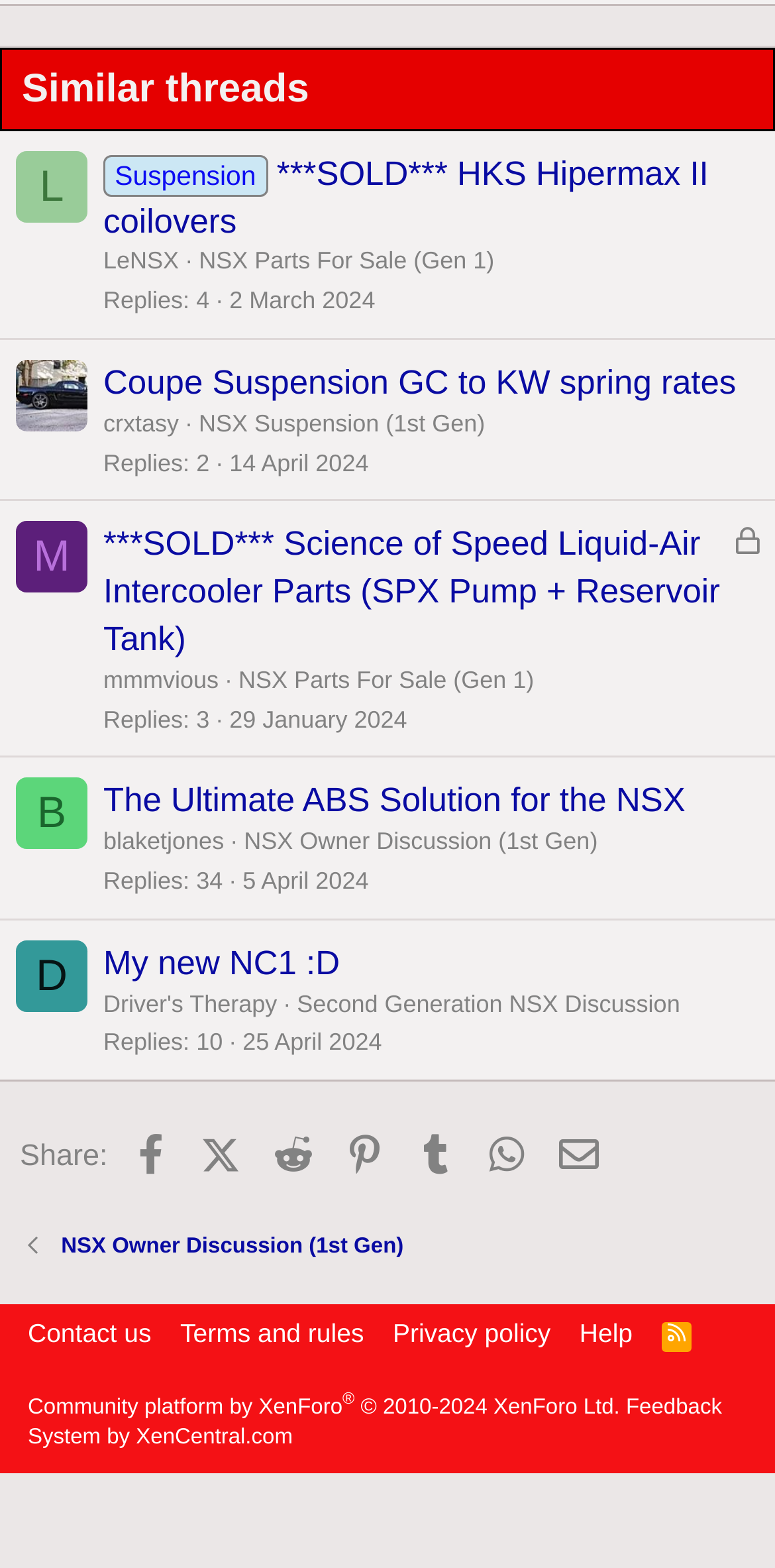Please answer the following query using a single word or phrase: 
How many threads are listed on this page?

5